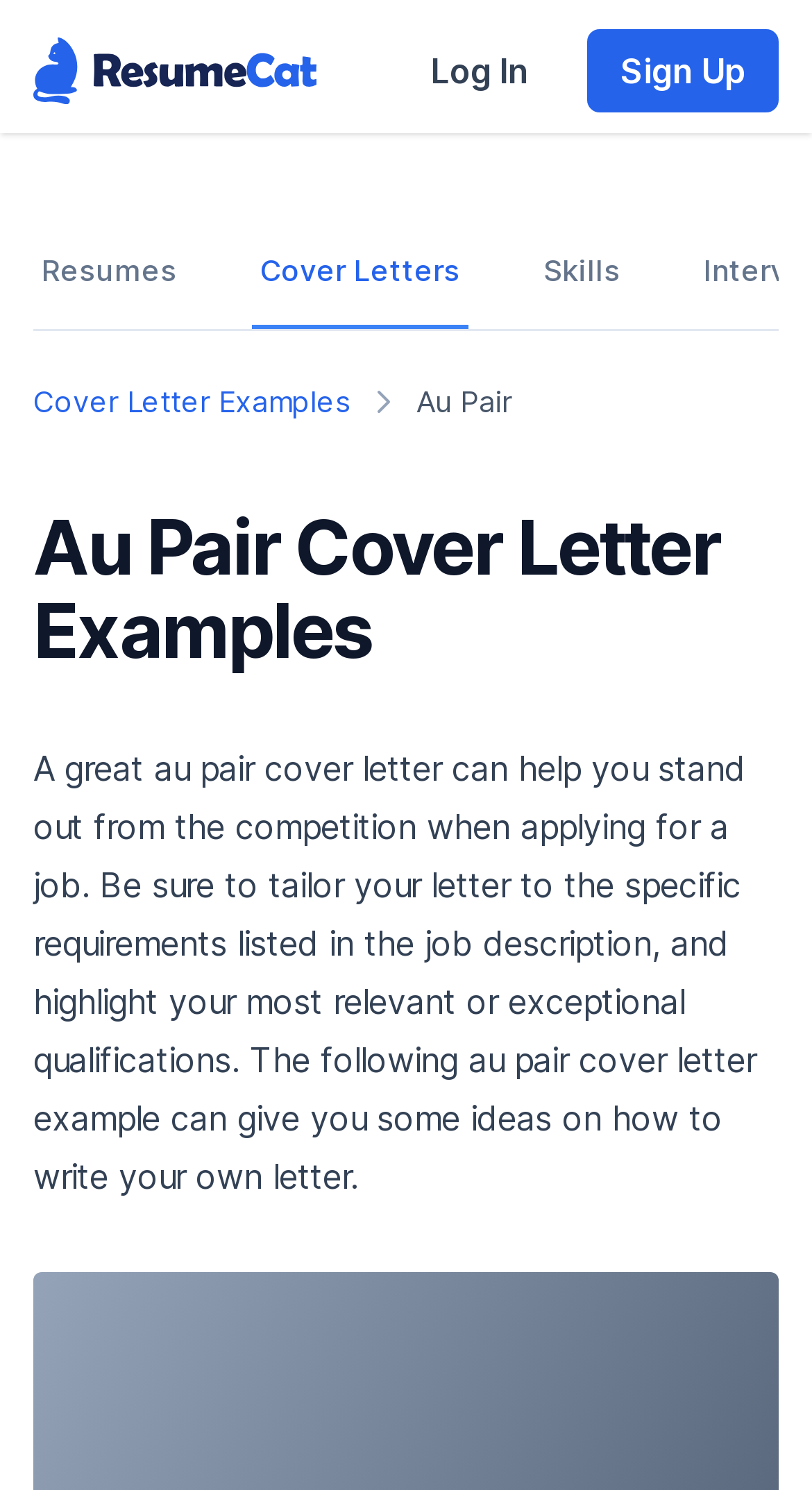Using the element description: "Sign Up", determine the bounding box coordinates. The coordinates should be in the format [left, top, right, bottom], with values between 0 and 1.

[0.723, 0.02, 0.959, 0.075]